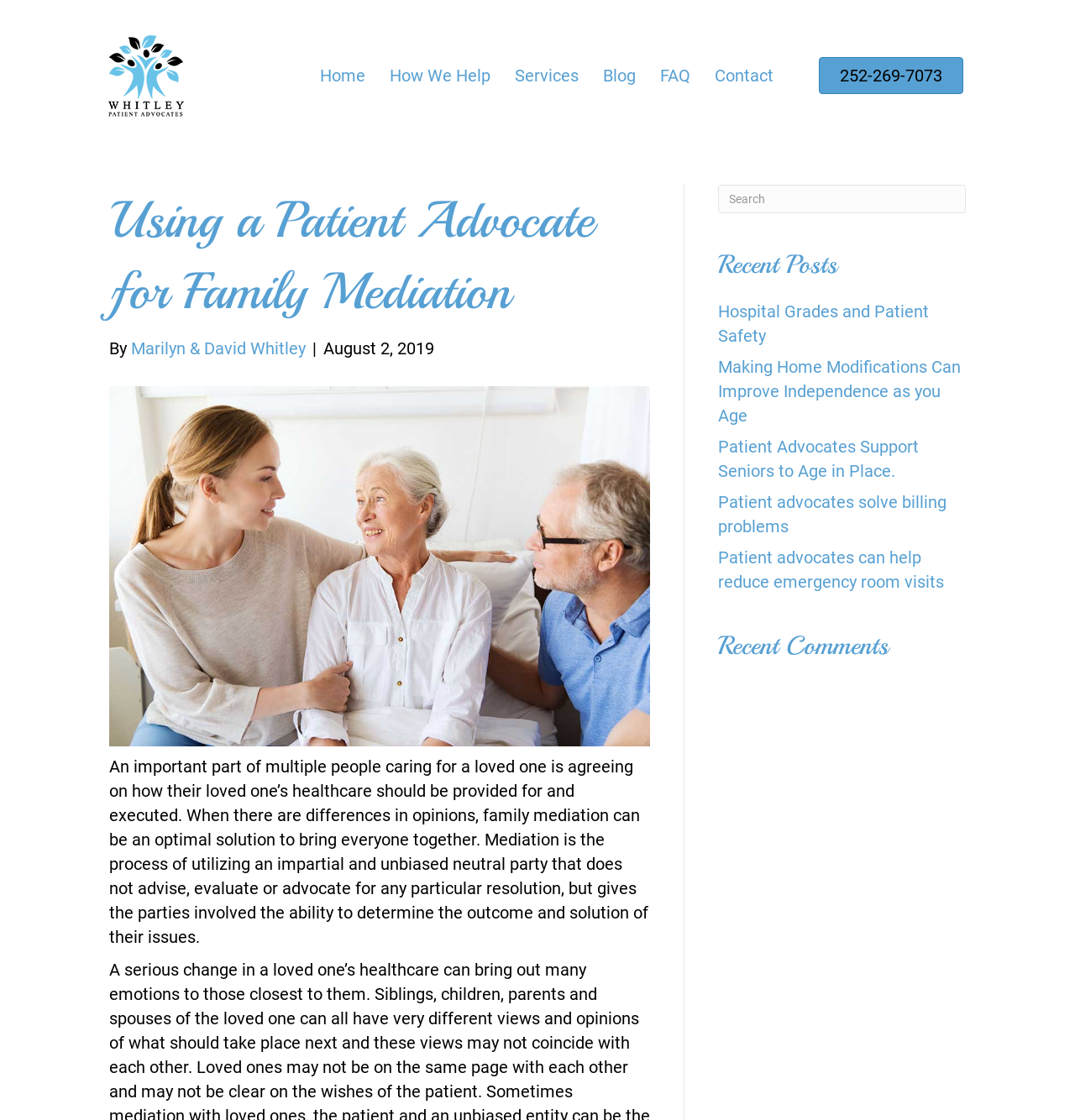Refer to the element description aria-label="Search" name="s" placeholder="Search" and identify the corresponding bounding box in the screenshot. Format the coordinates as (top-left x, top-left y, bottom-right x, bottom-right y) with values in the range of 0 to 1.

[0.668, 0.165, 0.898, 0.19]